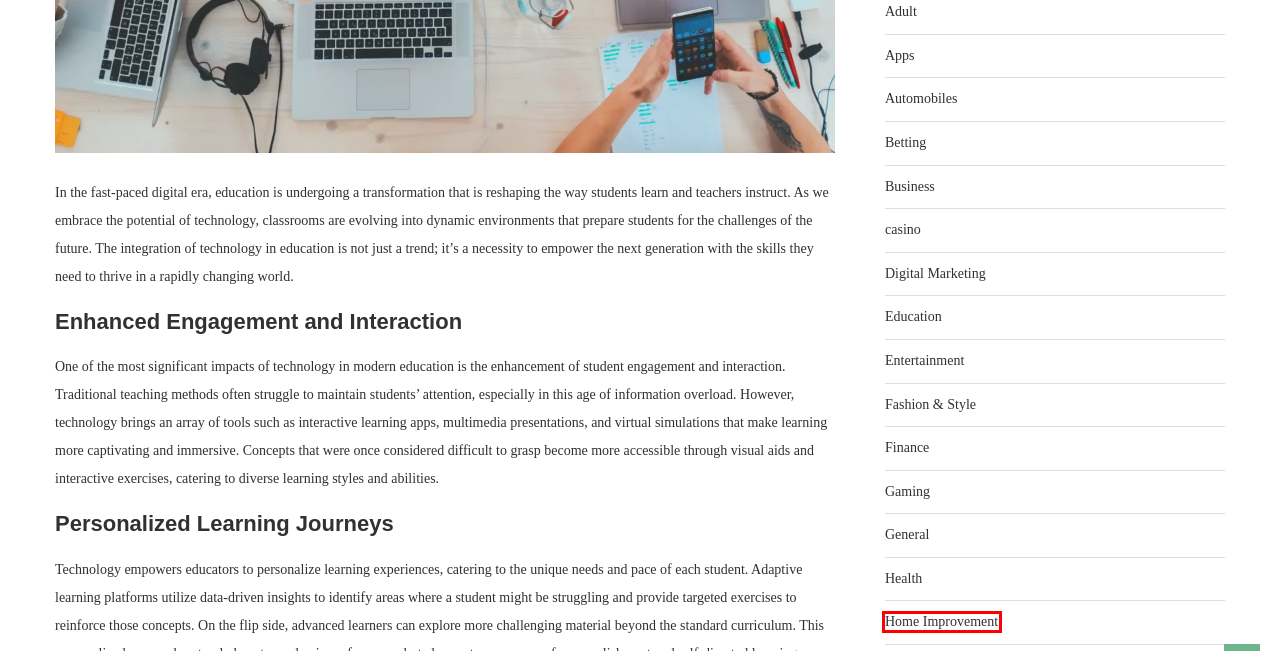A screenshot of a webpage is given, featuring a red bounding box around a UI element. Please choose the webpage description that best aligns with the new webpage after clicking the element in the bounding box. These are the descriptions:
A. Fashion & Style - Cricymedia
B. casino - Cricymedia
C. Education - Cricymedia
D. Digital Marketing - Cricymedia
E. Home Improvement - Cricymedia
F. General - Cricymedia
G. Finance - Cricymedia
H. Apps - Cricymedia

E